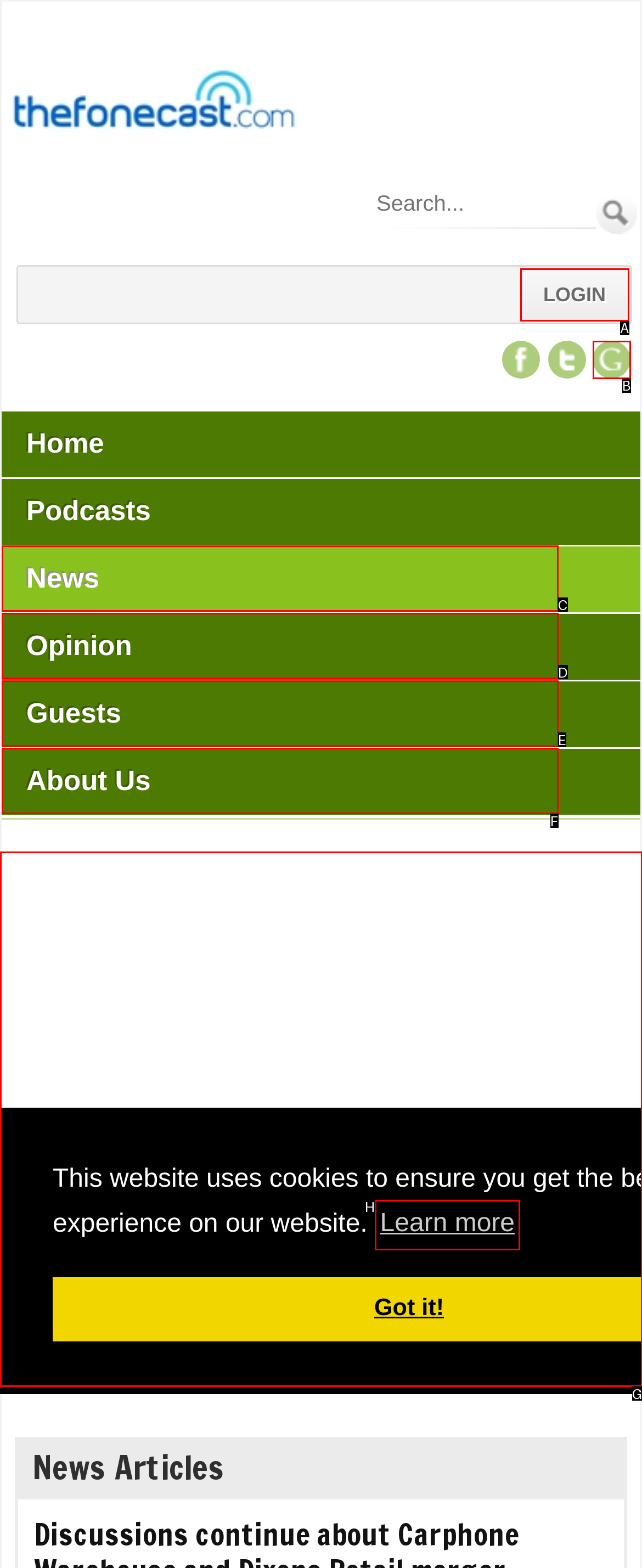Identify the option that corresponds to the description: About Us 
Provide the letter of the matching option from the available choices directly.

F